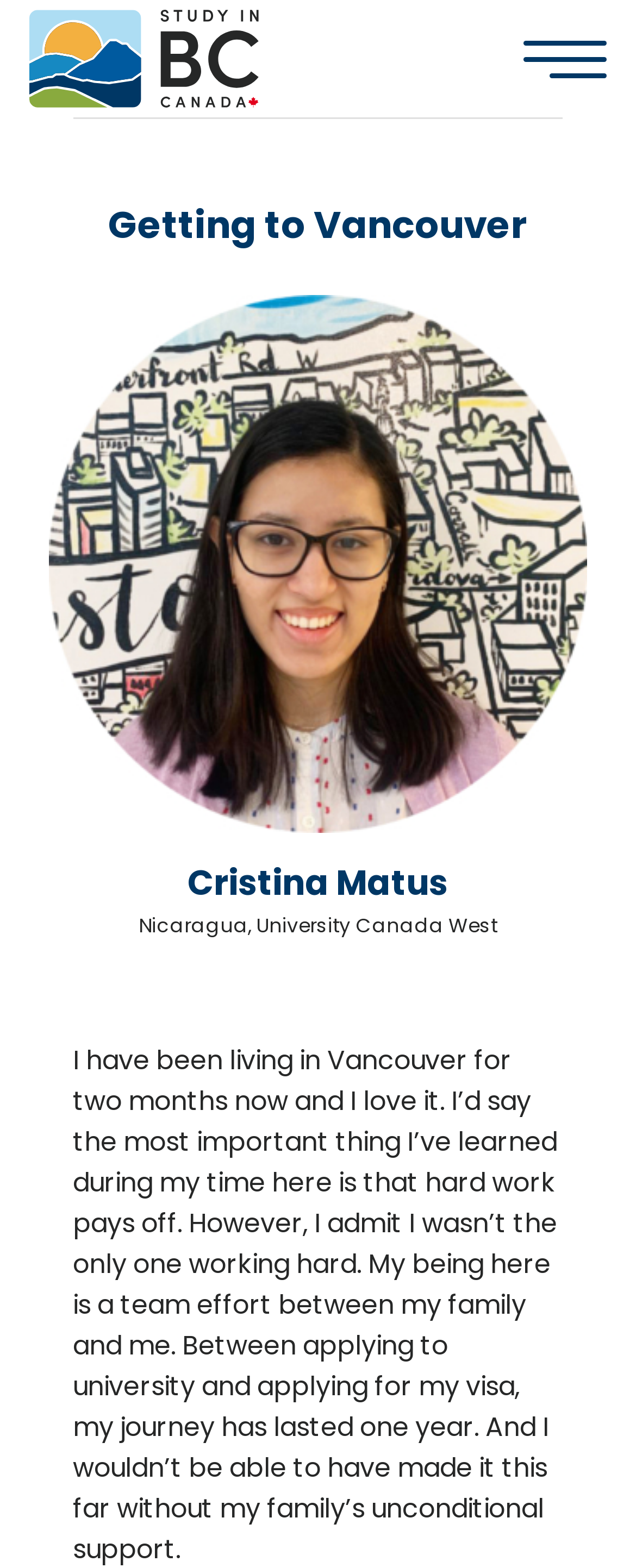Please analyze the image and give a detailed answer to the question:
What is the main theme of the author's text?

The author mentions that 'the most important thing I’ve learned during my time here is that hard work pays off' which suggests that the main theme of the text is the importance of hard work.